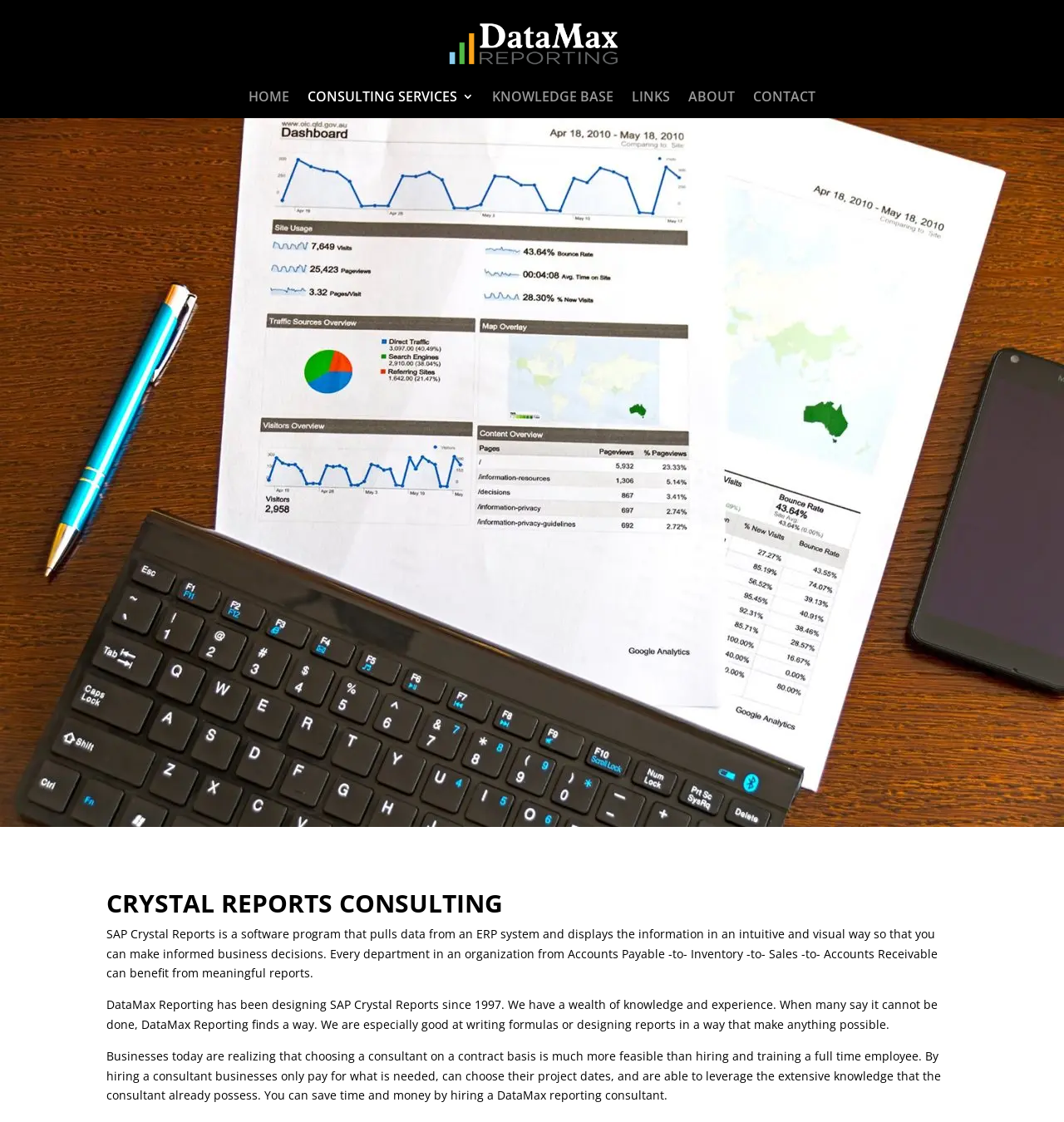What is the headline of the webpage?

CRYSTAL REPORTS CONSULTING